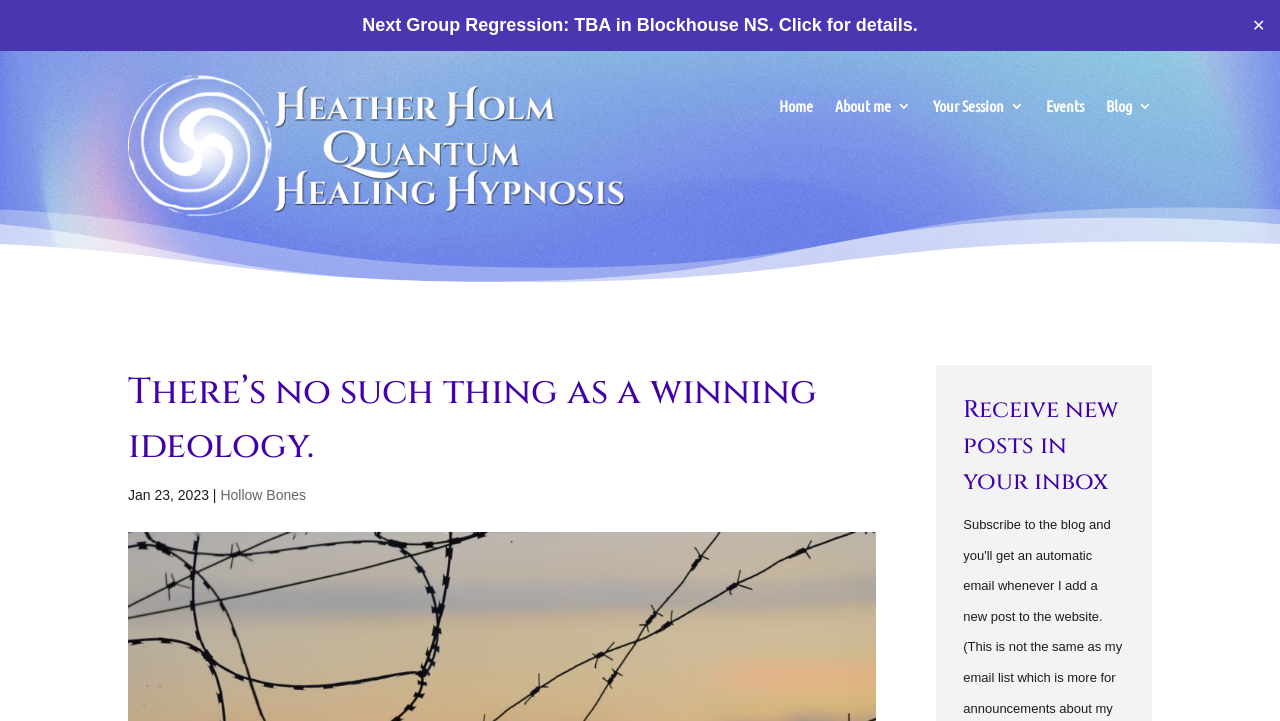Locate the bounding box coordinates of the clickable area needed to fulfill the instruction: "Click the 'Hollow Bones' link".

[0.172, 0.675, 0.239, 0.698]